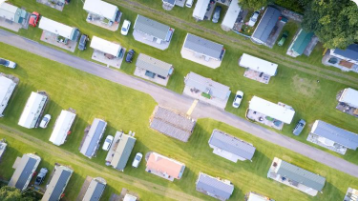What is the purpose of the vehicles parked nearby?
Based on the image, answer the question with as much detail as possible.

The presence of vehicles parked nearby is mentioned in the caption as a detail that suggests an 'active and welcoming neighborhood'. This implies that the vehicles are likely owned by the residents of the mobile home community and are used for daily activities, contributing to the sense of community and liveliness in the area.